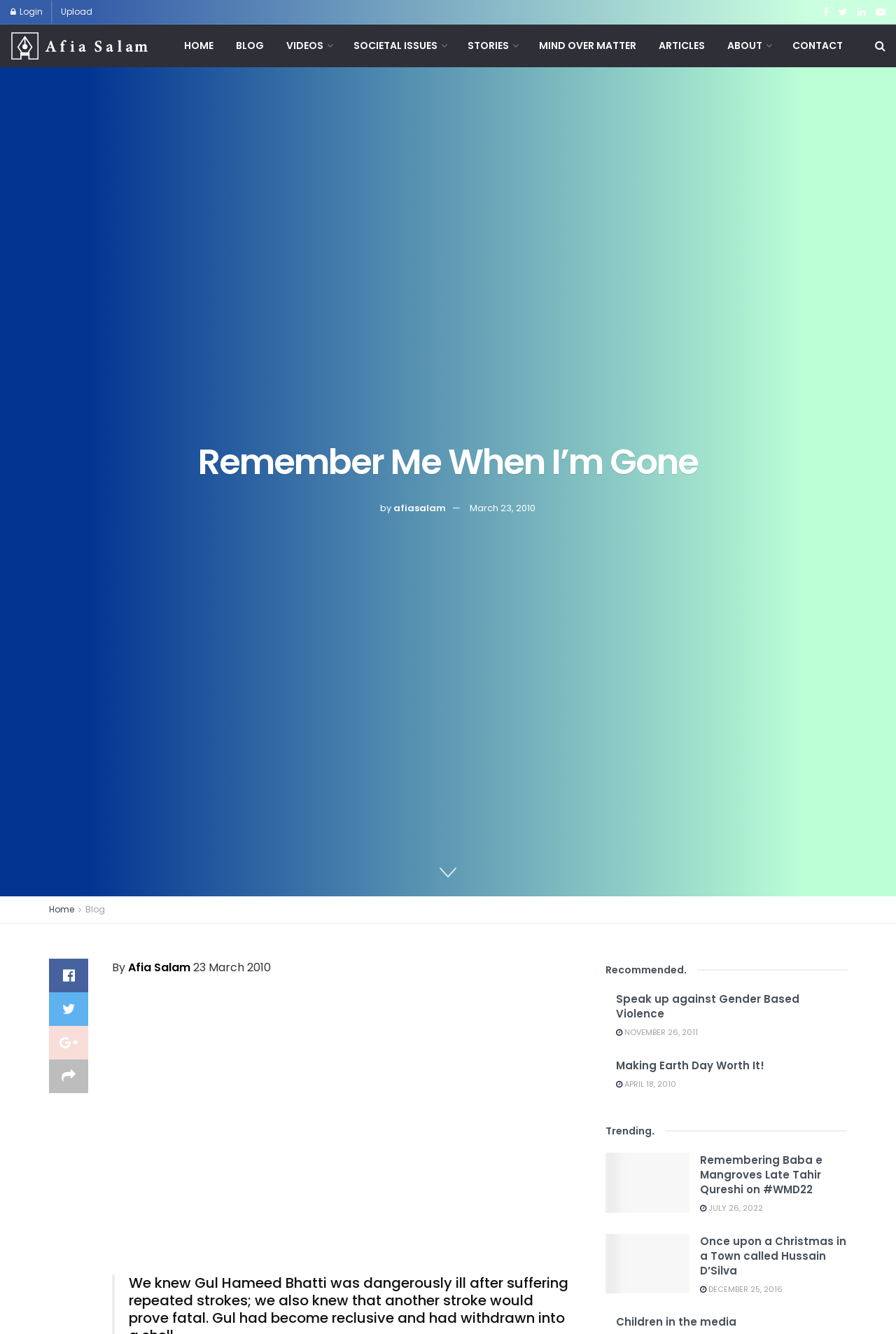Kindly provide the bounding box coordinates of the section you need to click on to fulfill the given instruction: "Check the 'CONTACT' page".

[0.872, 0.018, 0.953, 0.05]